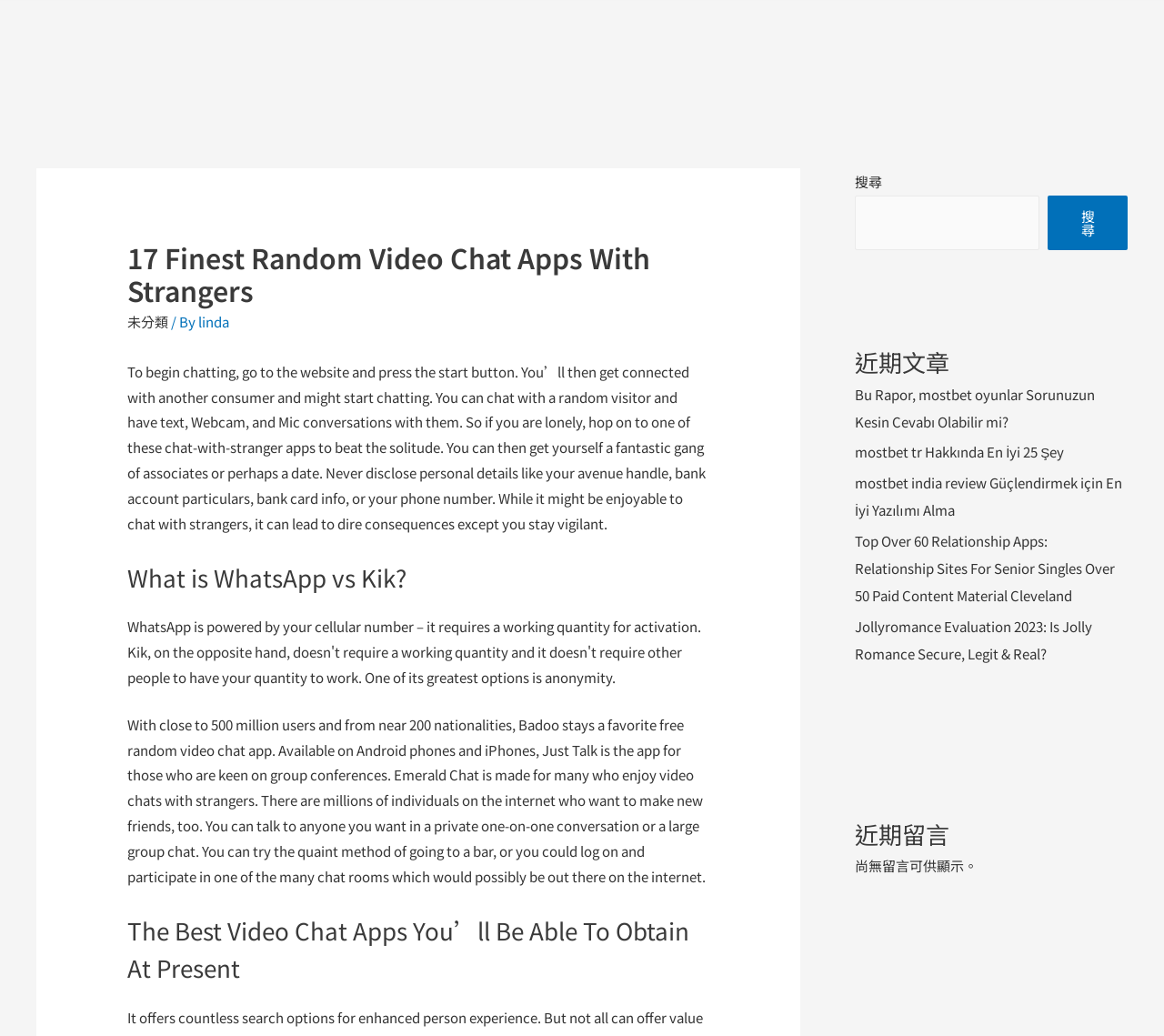Please locate the bounding box coordinates for the element that should be clicked to achieve the following instruction: "search for something". Ensure the coordinates are given as four float numbers between 0 and 1, i.e., [left, top, right, bottom].

[0.734, 0.189, 0.893, 0.241]